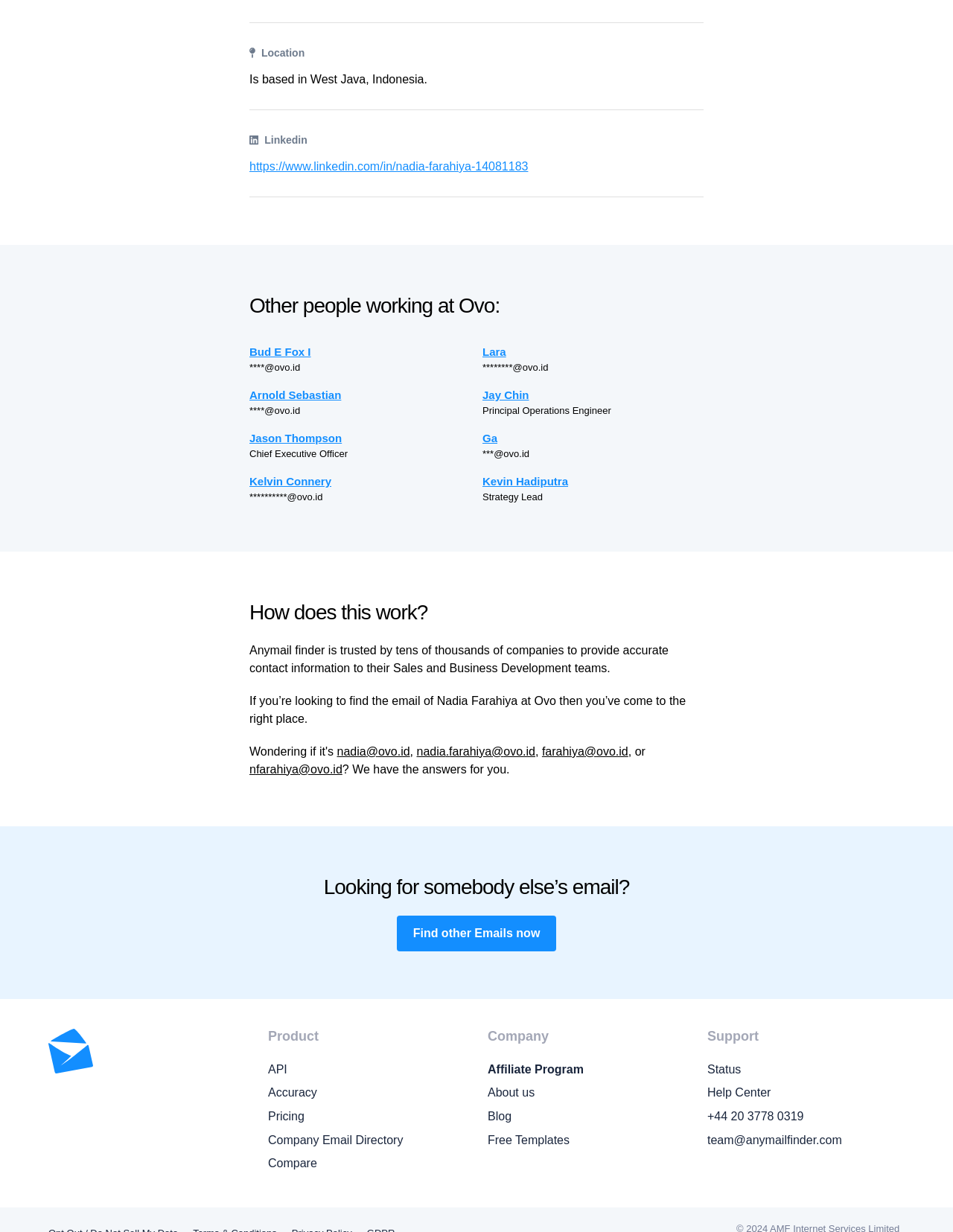Give a short answer to this question using one word or a phrase:
What is the company where Nadia Farahiya works?

Ovo